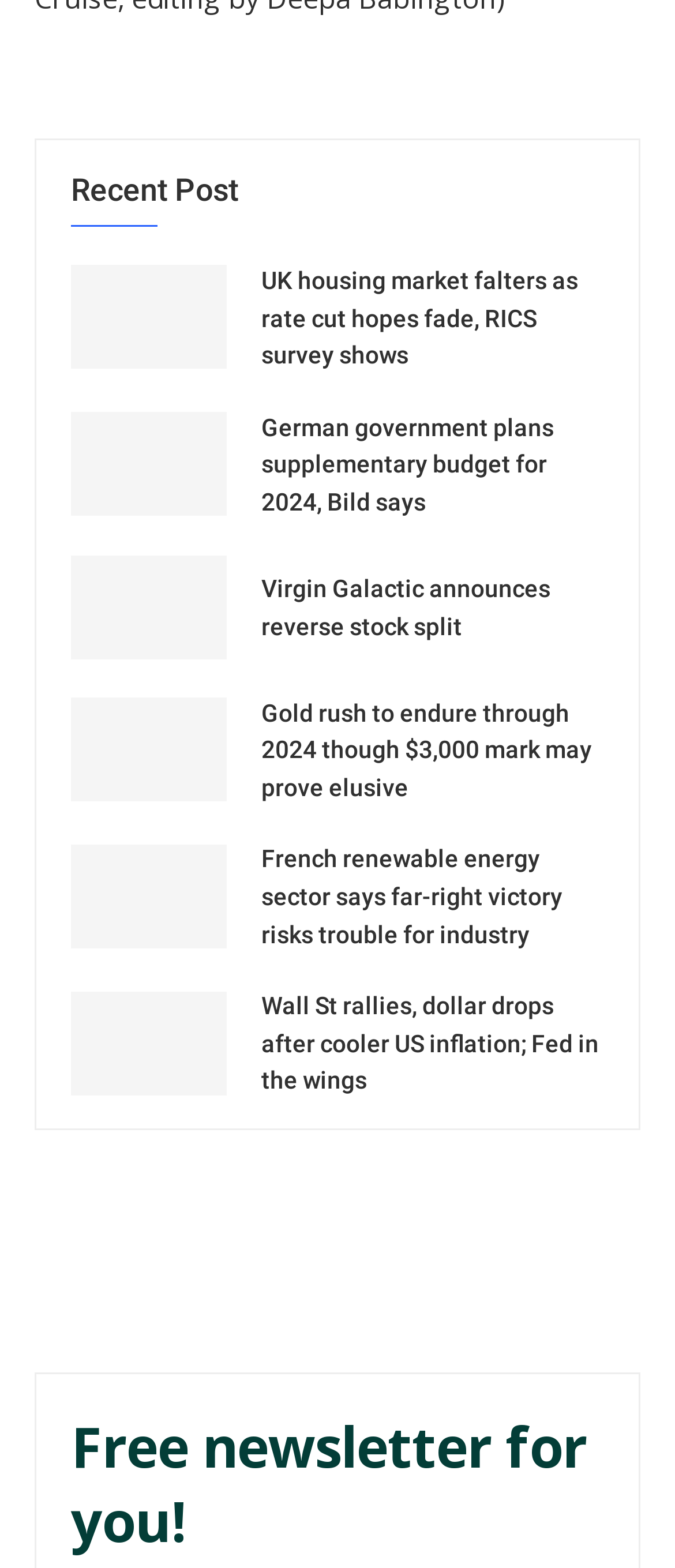Find the bounding box coordinates of the element you need to click on to perform this action: 'View German government plans'. The coordinates should be represented by four float values between 0 and 1, in the format [left, top, right, bottom].

[0.105, 0.263, 0.336, 0.329]